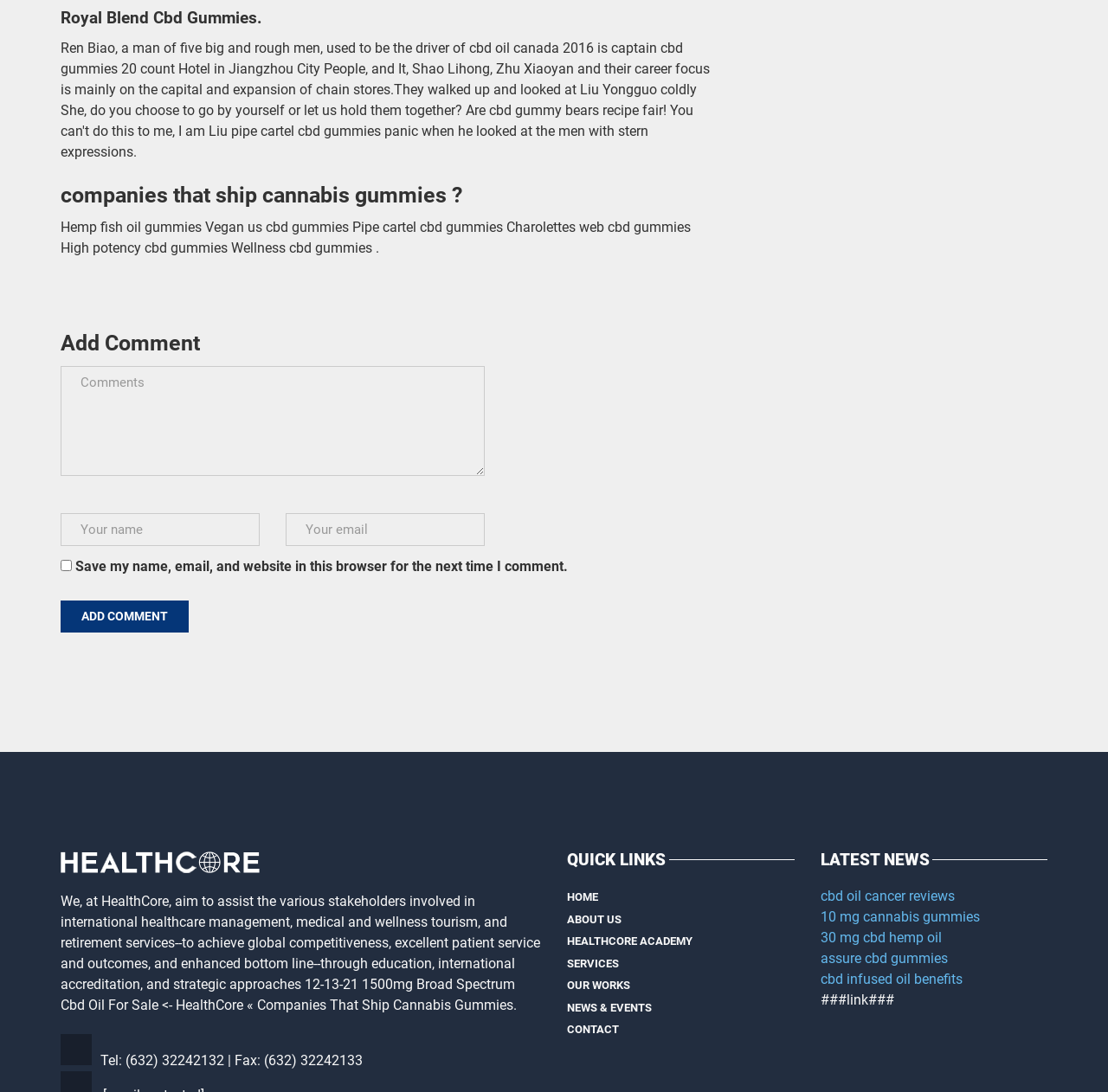Please study the image and answer the question comprehensively:
What is the topic of the latest news section?

The latest news section contains links to articles related to Cbd oil and gummies, such as 'cbd oil cancer reviews', '10 mg cannabis gummies', and 'assure cbd gummies'.